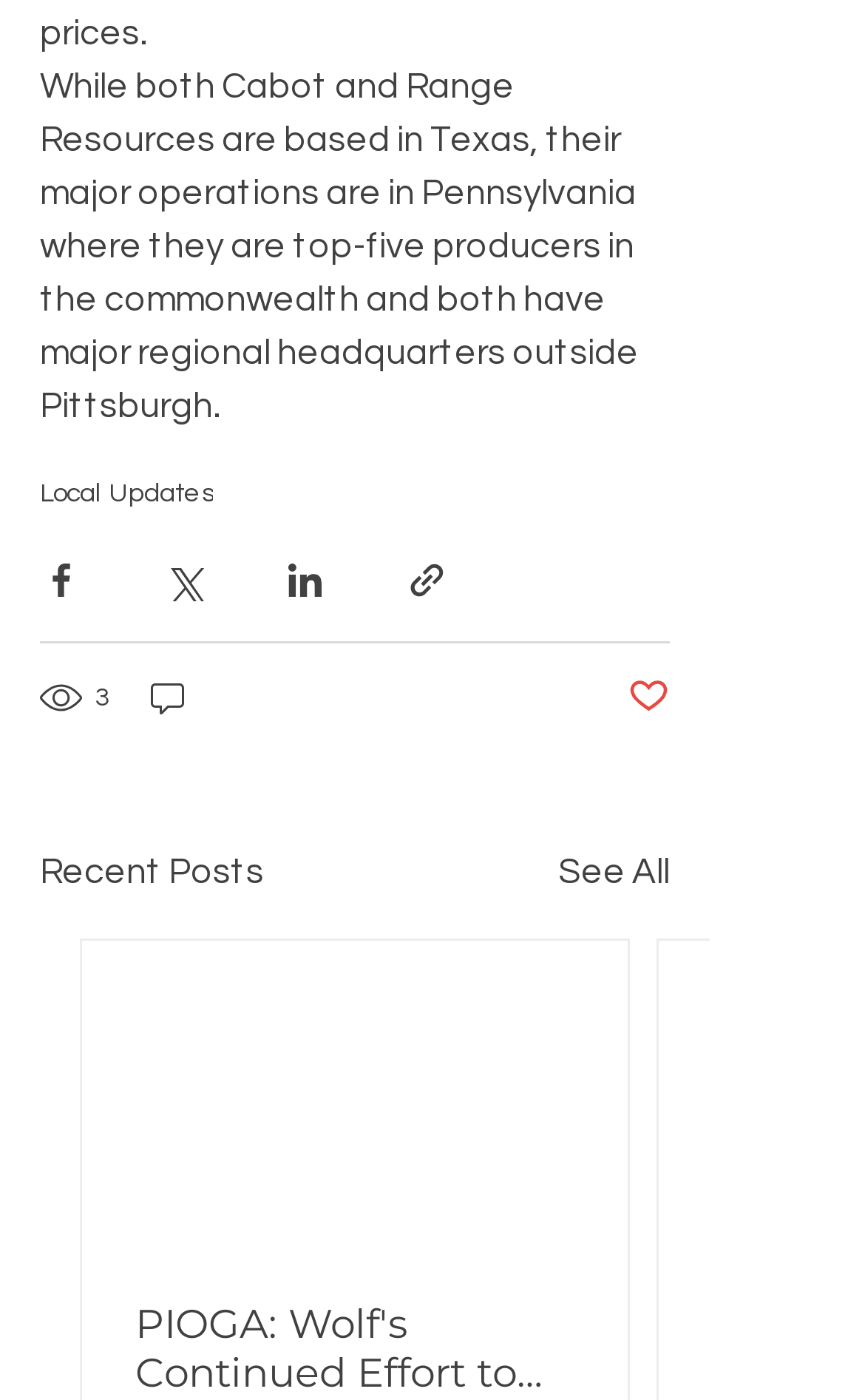Please determine the bounding box coordinates of the element's region to click in order to carry out the following instruction: "View 'Recent Posts'". The coordinates should be four float numbers between 0 and 1, i.e., [left, top, right, bottom].

[0.046, 0.603, 0.305, 0.641]